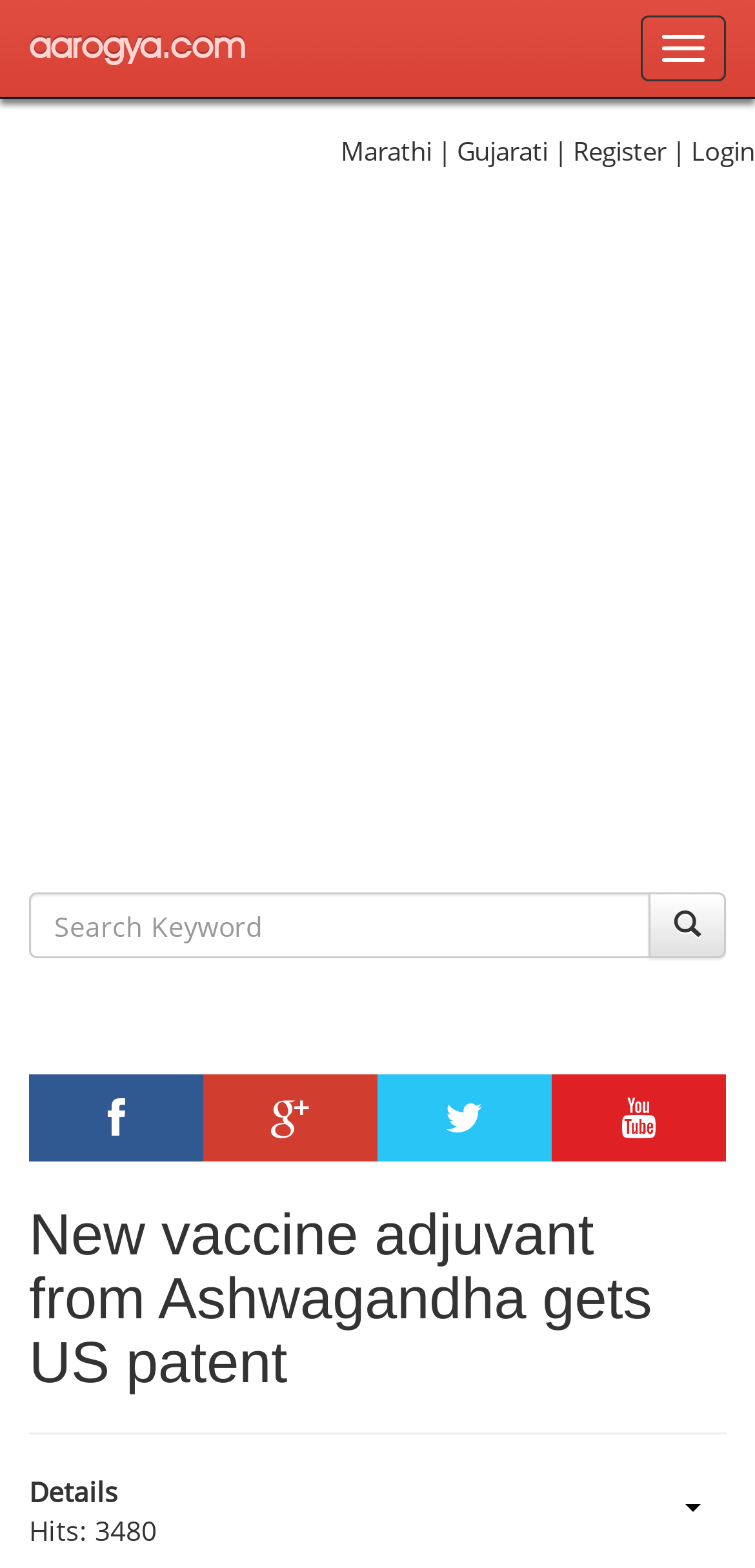What is the purpose of the search bar?
Provide a one-word or short-phrase answer based on the image.

To search the website